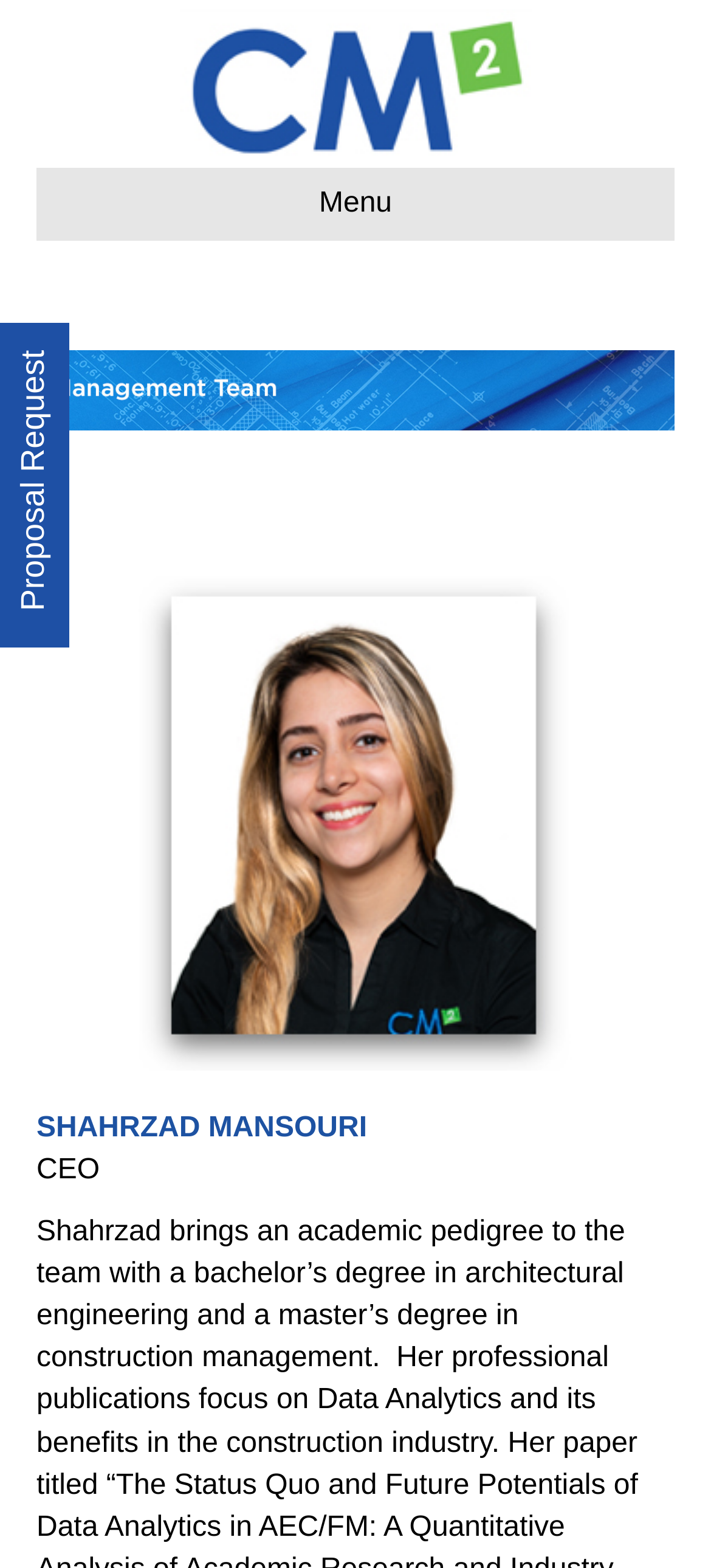Offer a detailed account of what is visible on the webpage.

The webpage appears to be the homepage of CM Squared, a construction management company in California. At the top-left corner, there is a logo of CM Squared, which is an image accompanied by a link with the same name. 

Below the logo, there is a navigation menu labeled as "Header Menu" that spans across the top of the page. This menu contains a button labeled "Menu" and several links, including "ManagementTeamHeader", which is accompanied by an image. 

To the right of the navigation menu, there is a section that displays the name "SHAHRZAD MANSOURI" in a prominent font, followed by the title "CEO" in a smaller font. Below this section, there is a large image of Shahrzad, likely the CEO of the company.